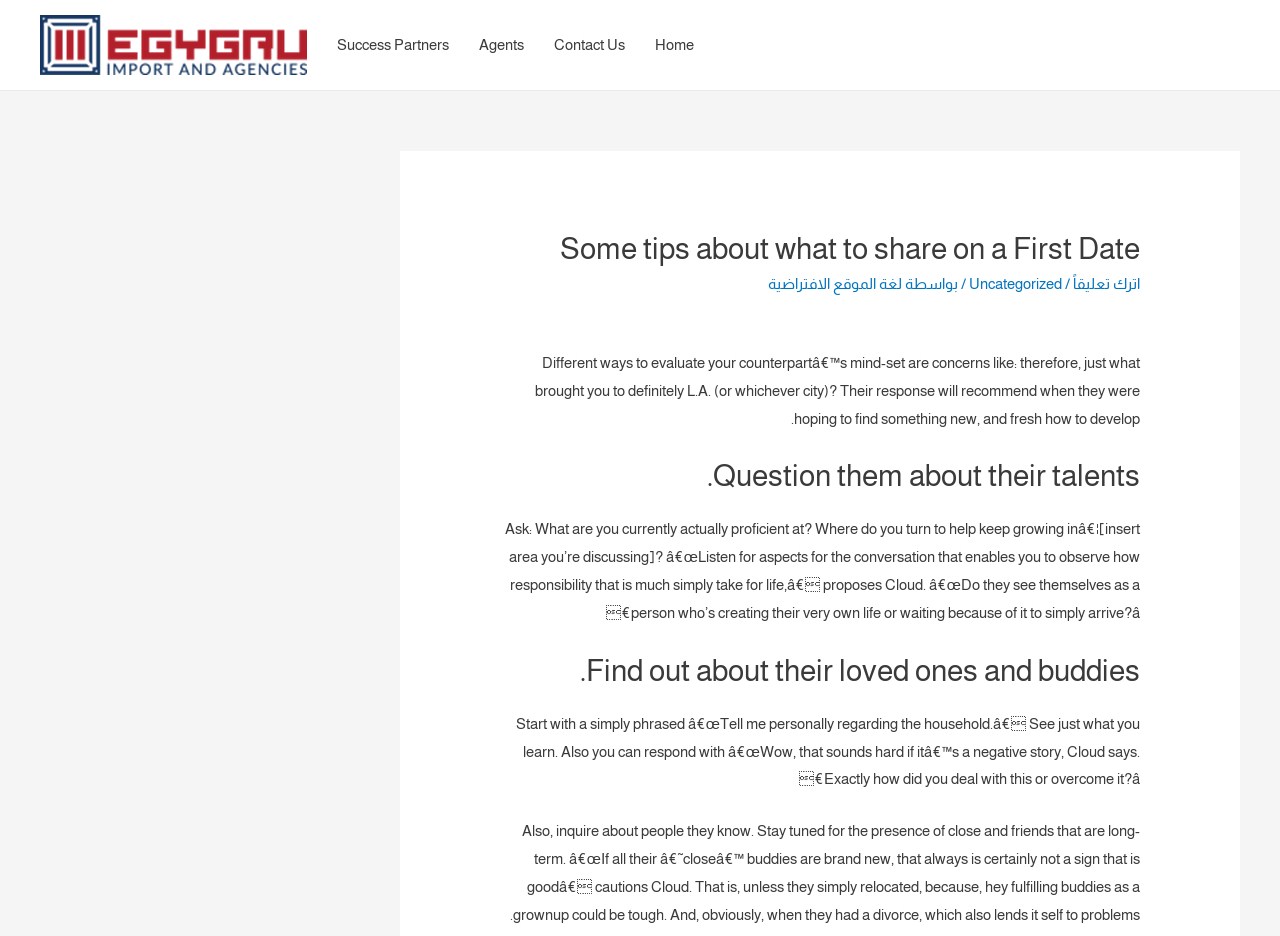Summarize the webpage with intricate details.

This webpage is about providing tips on what to share on a first date. At the top left corner, there is a link to an unknown page. Below it, there is a navigation menu with links to "Home", "Contact Us", "Agents", and "Success Partners". 

The main content of the webpage is divided into sections, each with a heading. The first section has a heading "Some tips about what to share on a First Date" and contains a paragraph of text discussing ways to evaluate one's counterpart's mindset on a date. 

Below this section, there are three more sections with headings "Question them about their talents", "Find out about their loved ones and buddies", and no heading, respectively. Each section contains a few paragraphs of text providing tips and suggestions on what to ask and discuss on a first date. The text includes quotes from someone named Cloud, who seems to be an expert on dating.

On the top right corner, there is a header section with a heading "Some tips about what to share on a First Date" and links to "اترك تعليقاً" (which means "Leave a comment" in Arabic), "Uncategorized", and "لغة الموقع الافتراضية" (which means "Default site language" in Arabic).